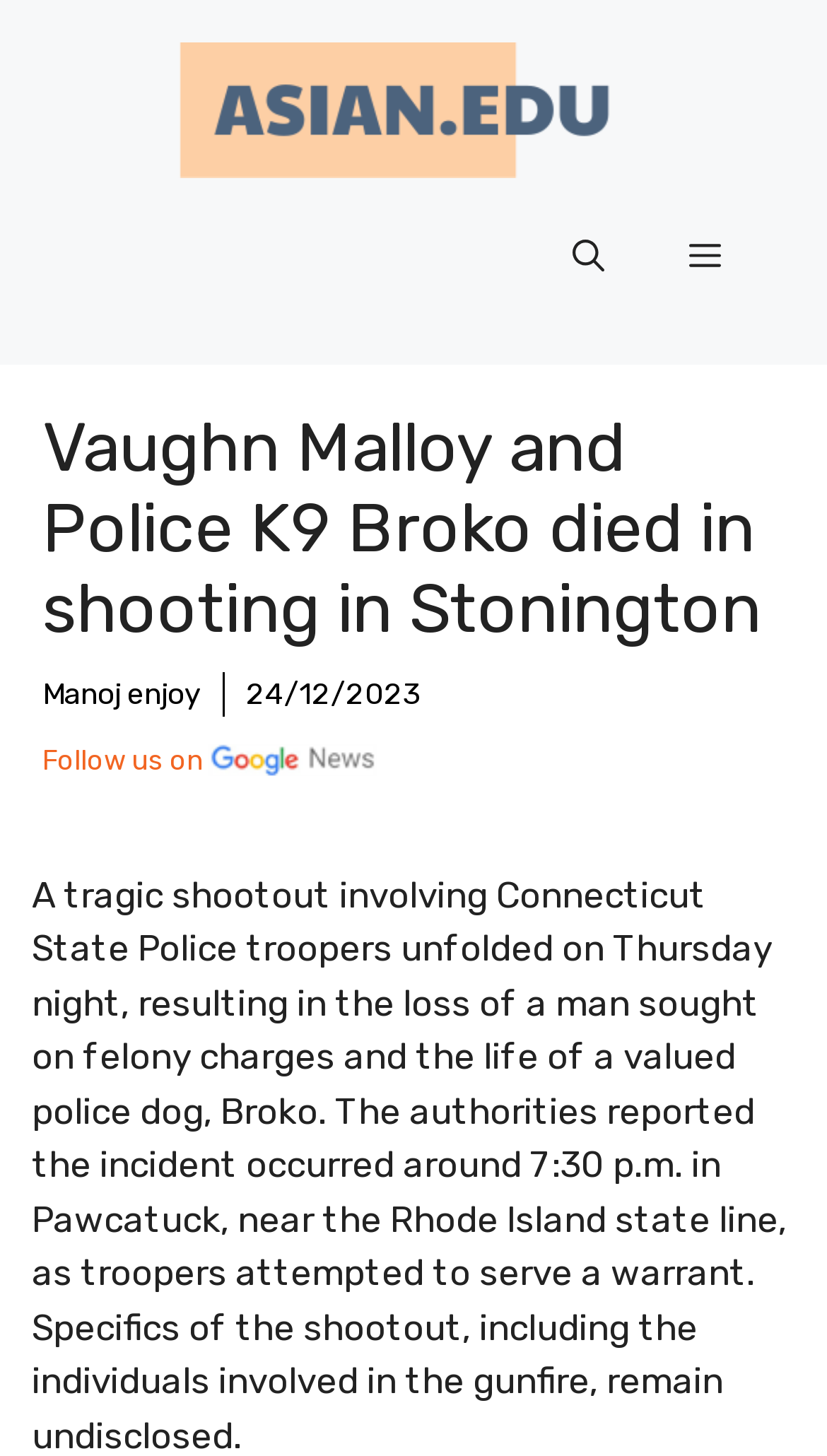How many buttons are in the navigation section?
Refer to the image and respond with a one-word or short-phrase answer.

2